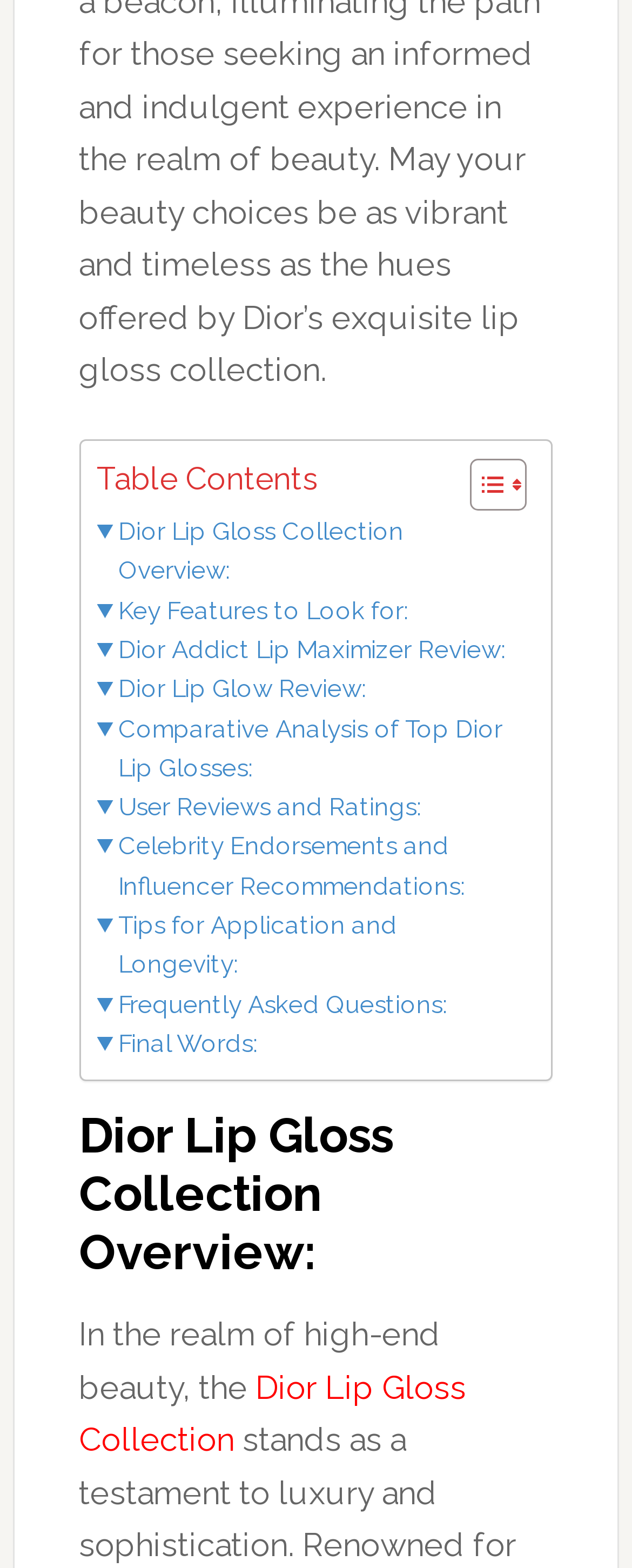Determine the bounding box coordinates of the region to click in order to accomplish the following instruction: "Visit the Podcast Directory & Feeds page". Provide the coordinates as four float numbers between 0 and 1, specifically [left, top, right, bottom].

None